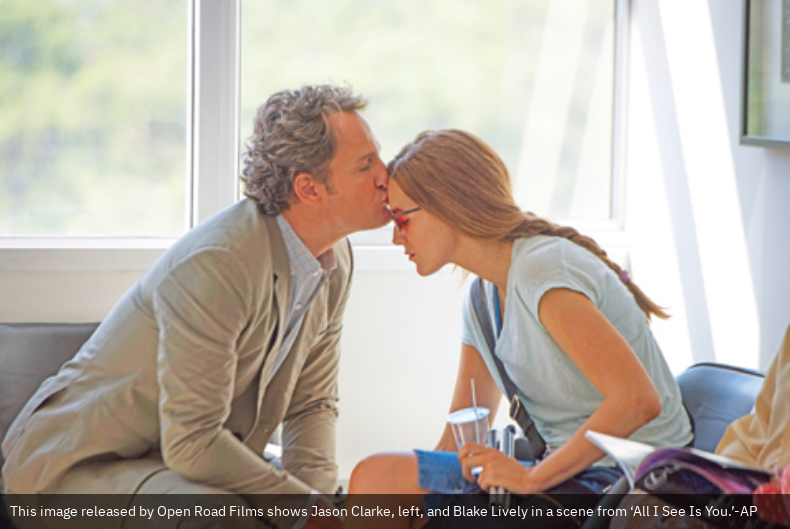What is the actress holding? Refer to the image and provide a one-word or short phrase answer.

a drink